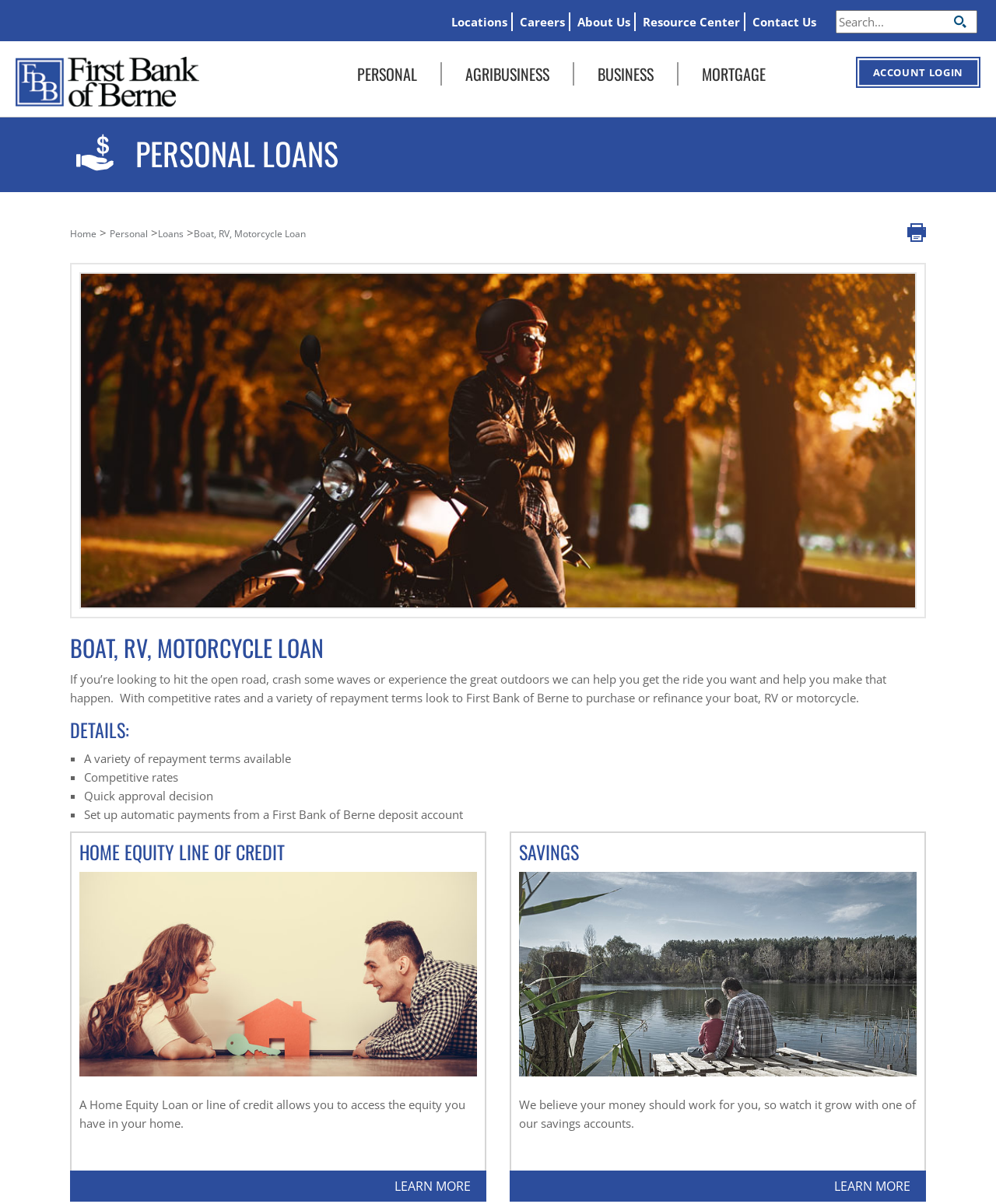What is the purpose of the search box?
Answer the question using a single word or phrase, according to the image.

To search the website